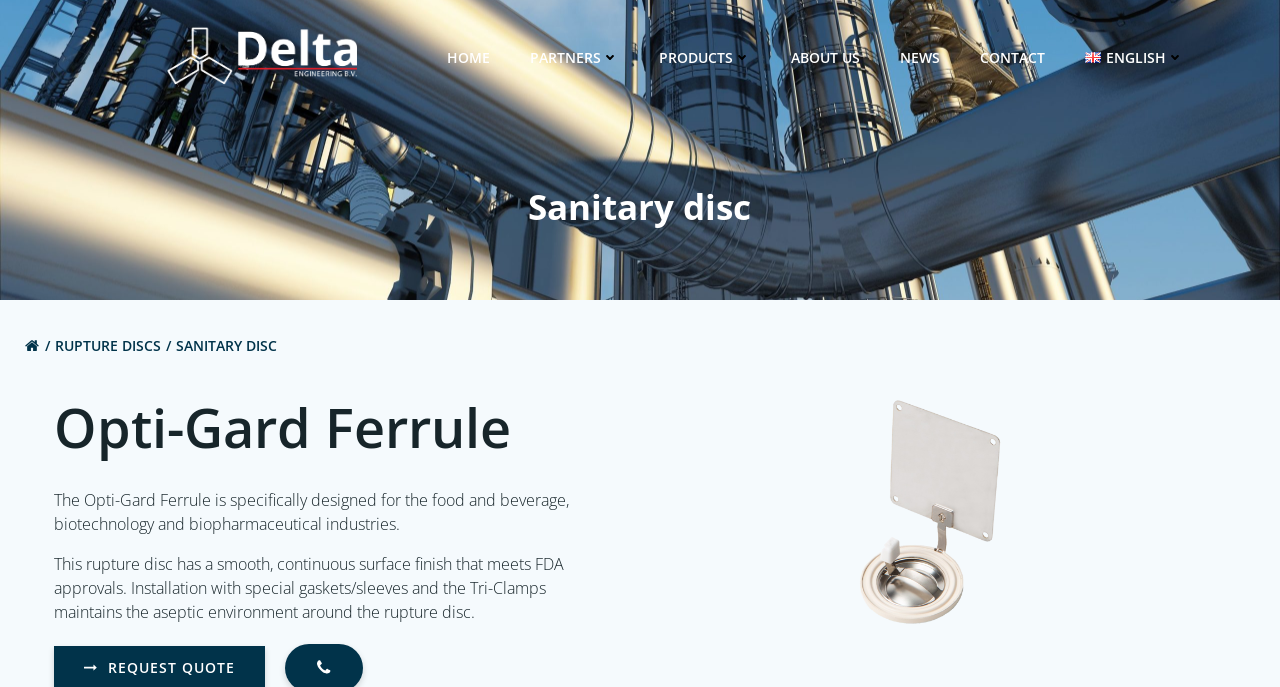Find the bounding box coordinates of the element to click in order to complete this instruction: "Click on the button at the top-right corner". The bounding box coordinates must be four float numbers between 0 and 1, denoted as [left, top, right, bottom].

None